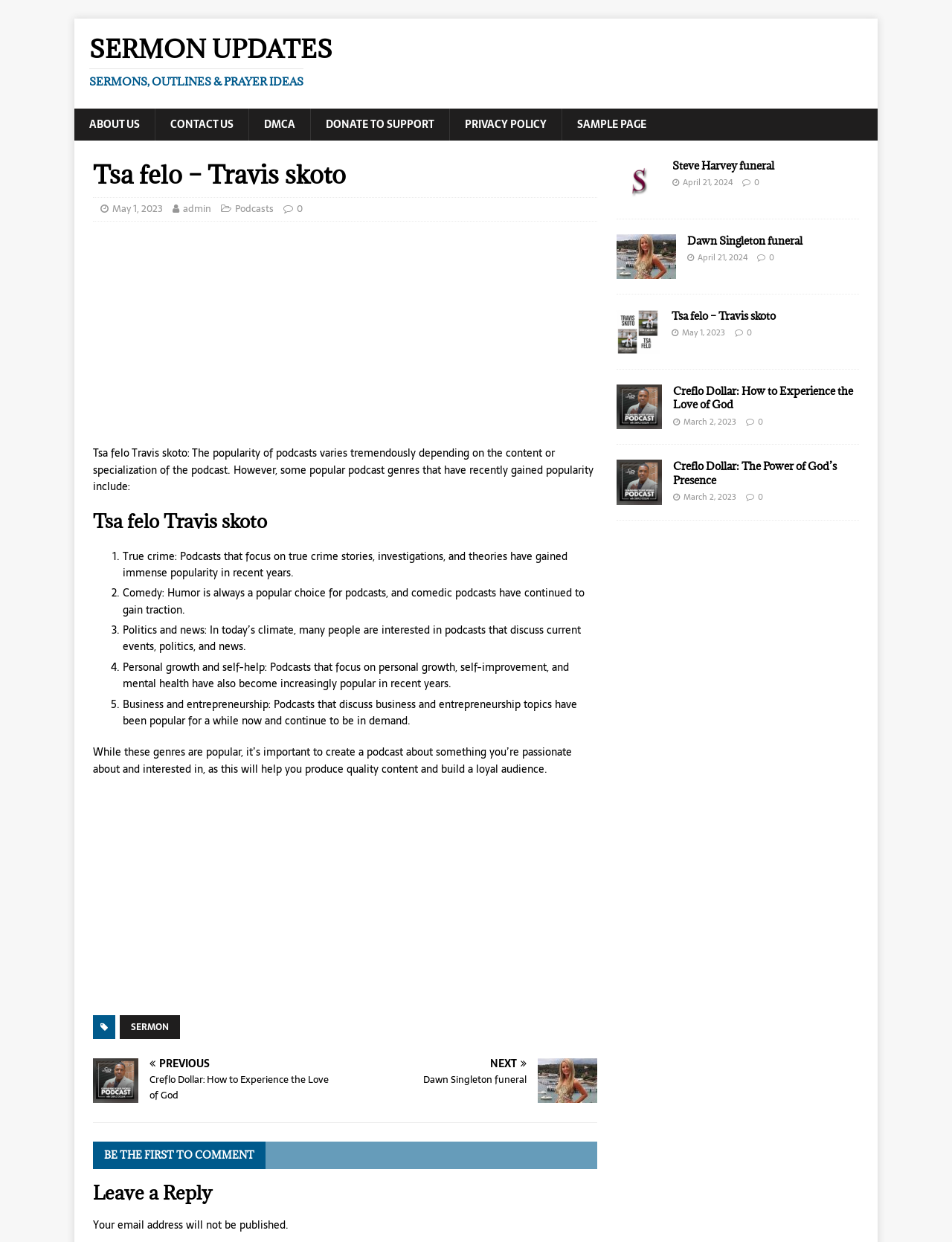Identify and extract the main heading of the webpage.

Tsa felo – Travis skoto